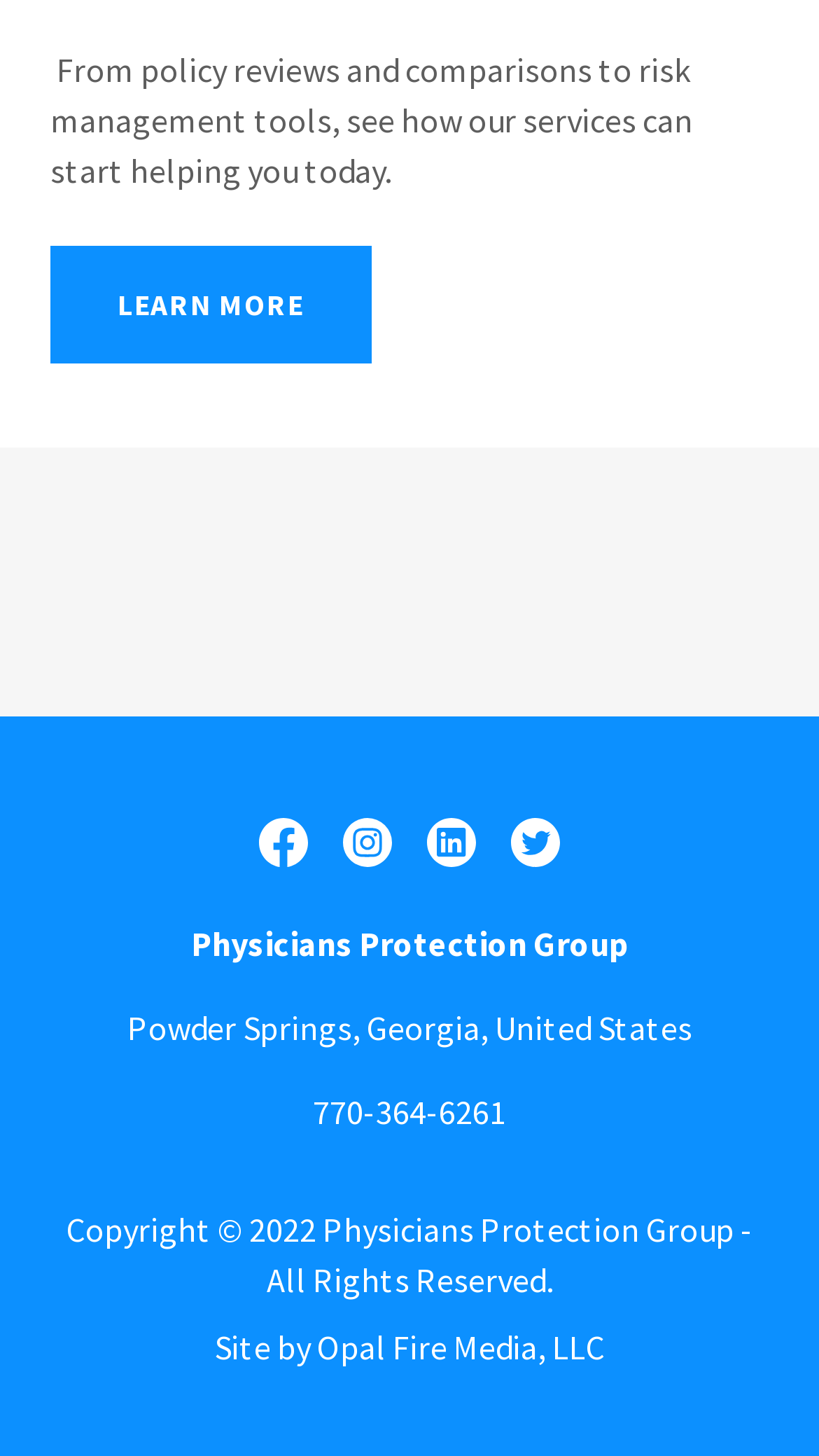What is the copyright year?
Based on the image, provide your answer in one word or phrase.

2022